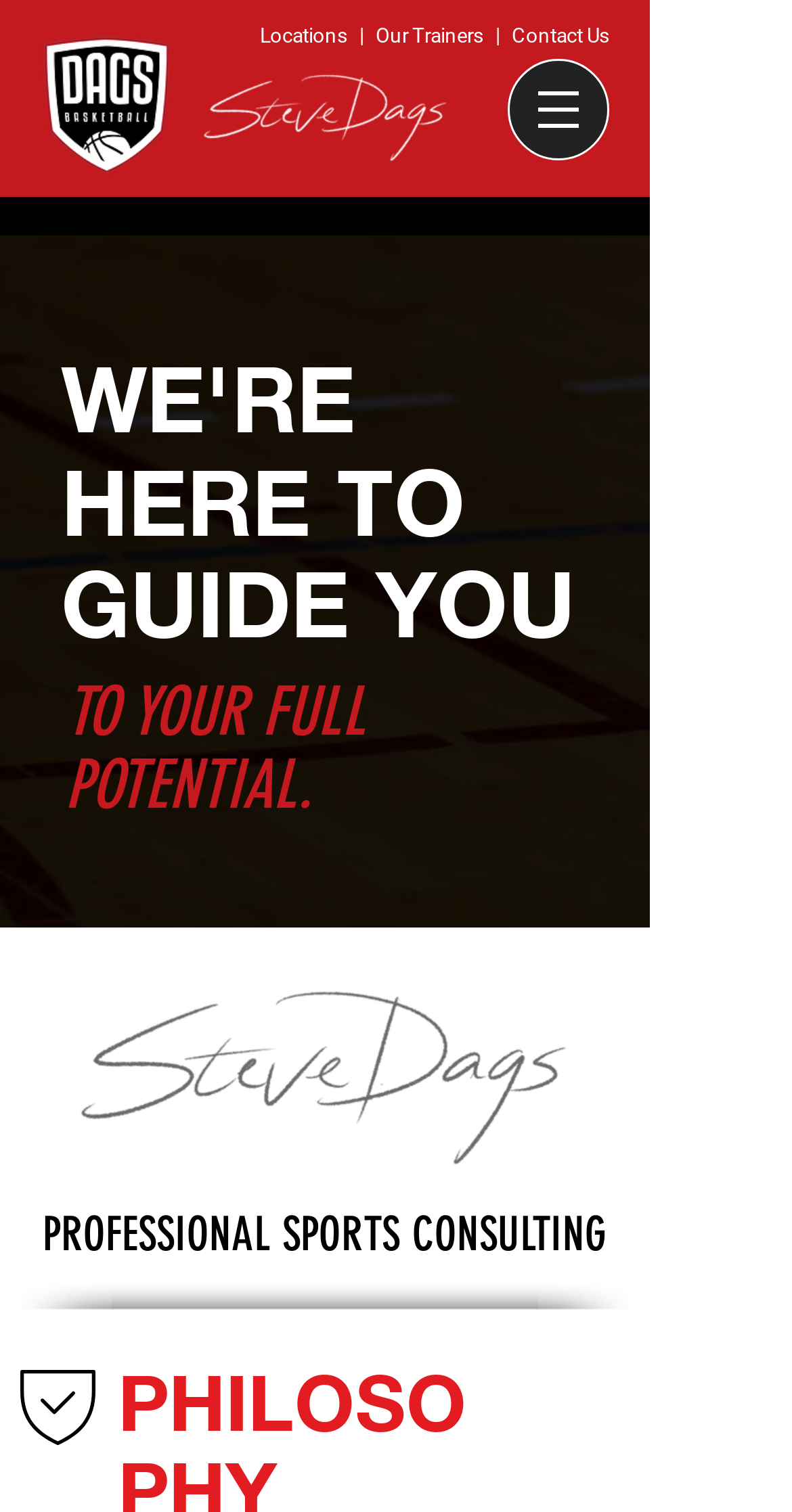How many links are in the top navigation bar?
Based on the image, provide a one-word or brief-phrase response.

3